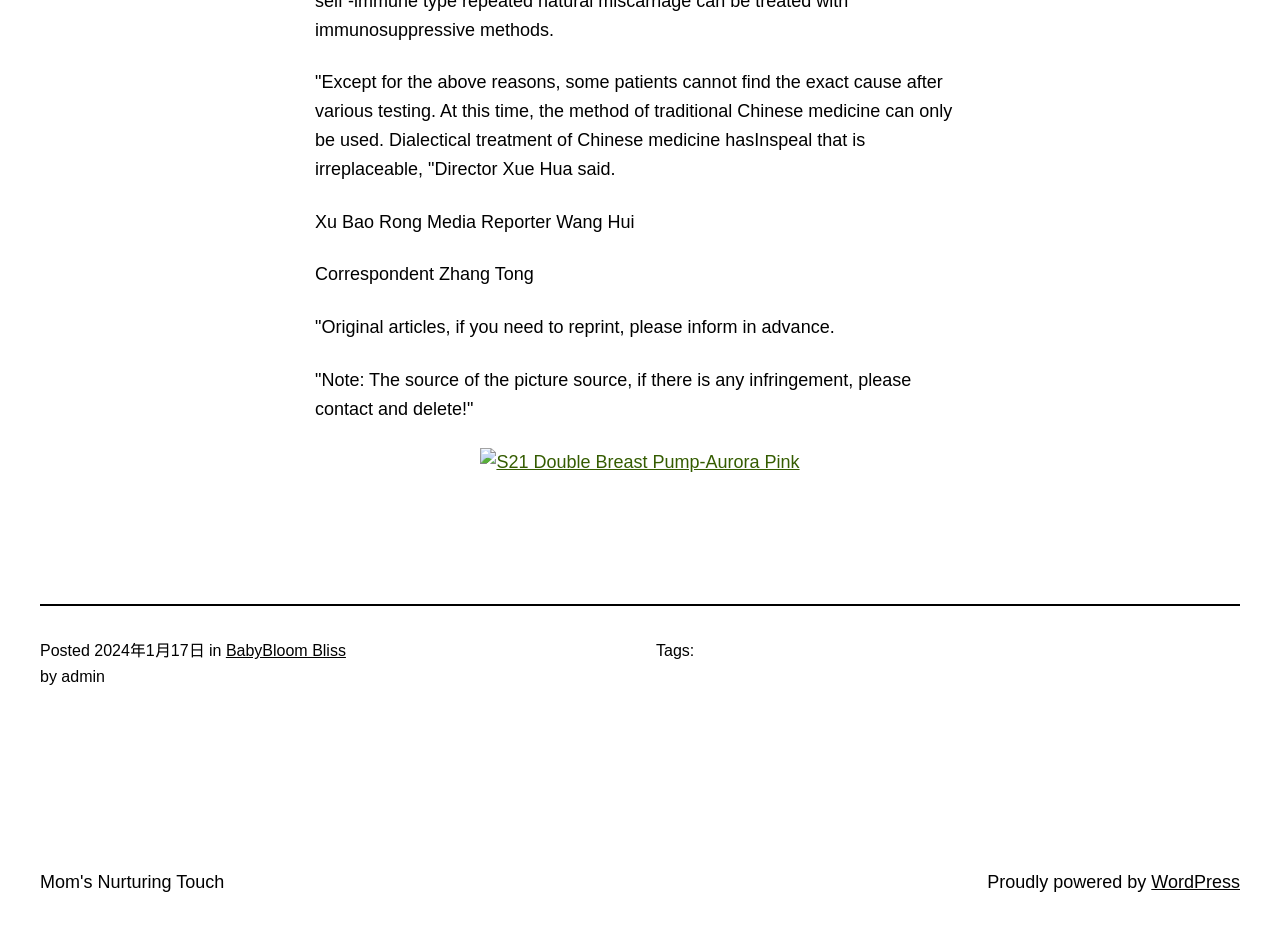What is the name of the breast pump product?
Please provide a single word or phrase as your answer based on the image.

S21 Double Breast Pump